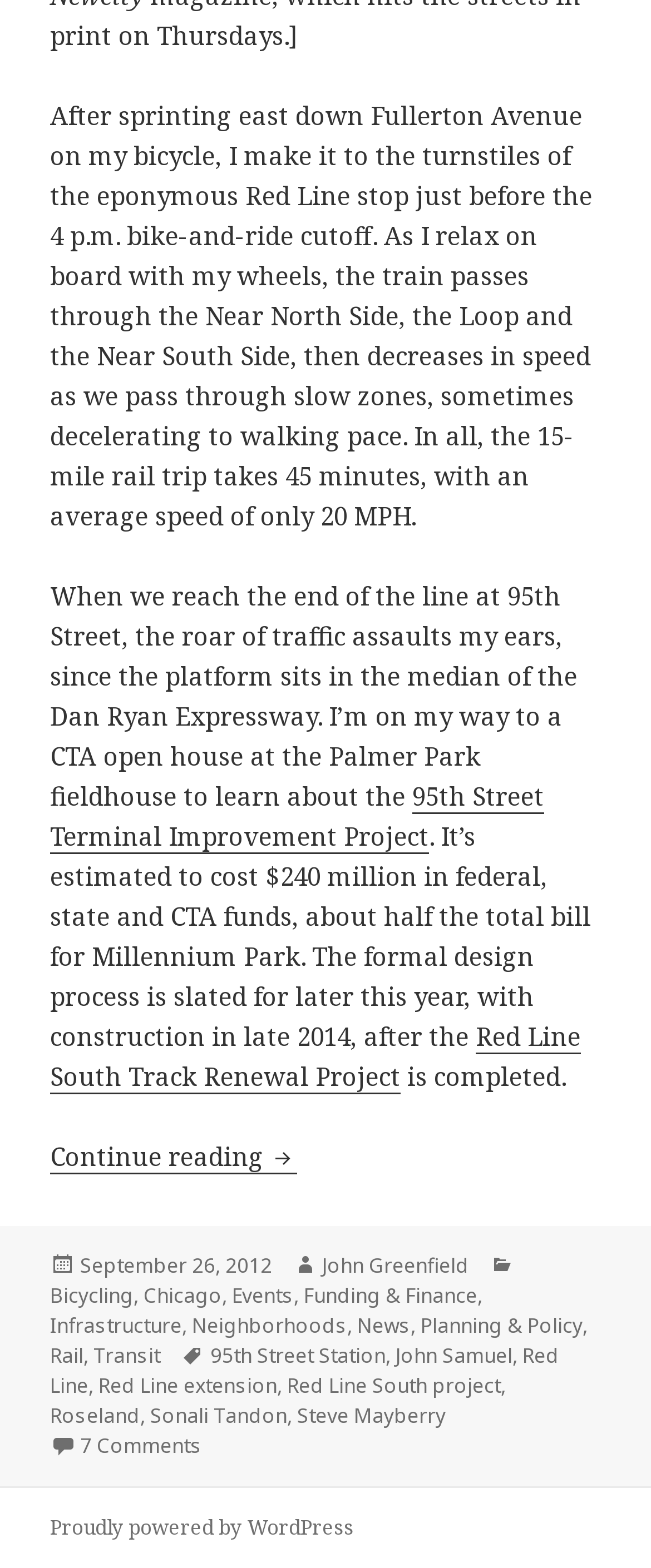Using the information from the screenshot, answer the following question thoroughly:
What is the estimated cost of the 95th Street Terminal Improvement Project?

The estimated cost of the 95th Street Terminal Improvement Project is mentioned in the article as '$240 million in federal, state and CTA funds'.